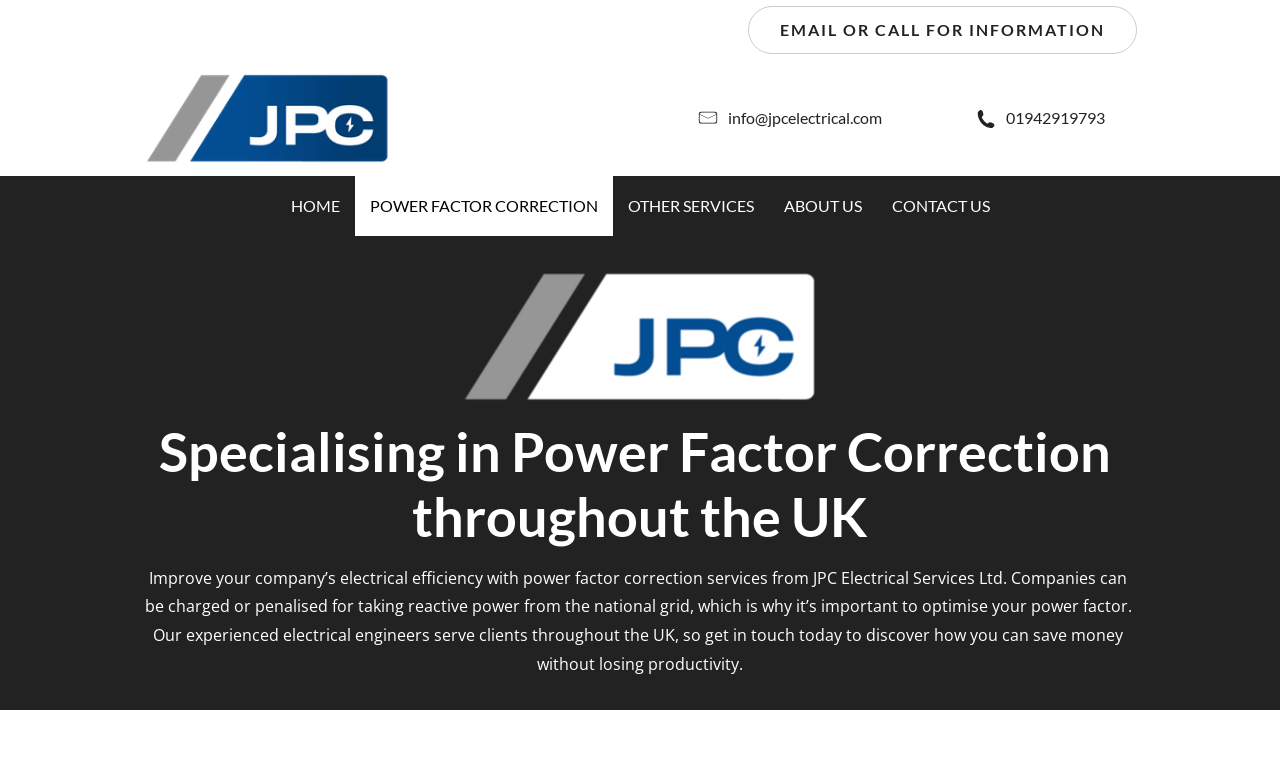For the element described, predict the bounding box coordinates as (top-left x, top-left y, bottom-right x, bottom-right y). All values should be between 0 and 1. Element description: Accept

None